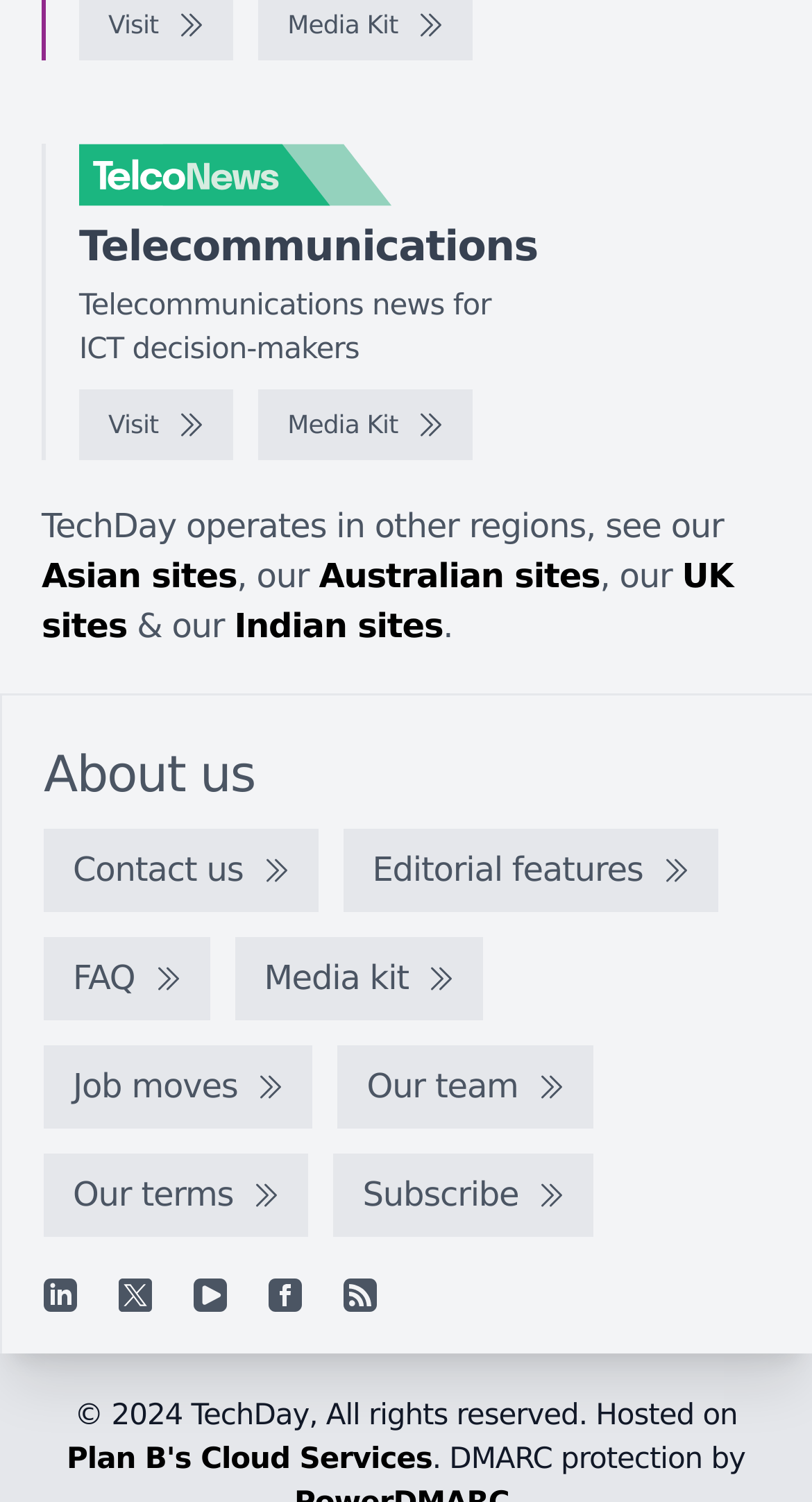Find the bounding box coordinates of the clickable area required to complete the following action: "Check the Asian sites".

[0.051, 0.371, 0.292, 0.397]